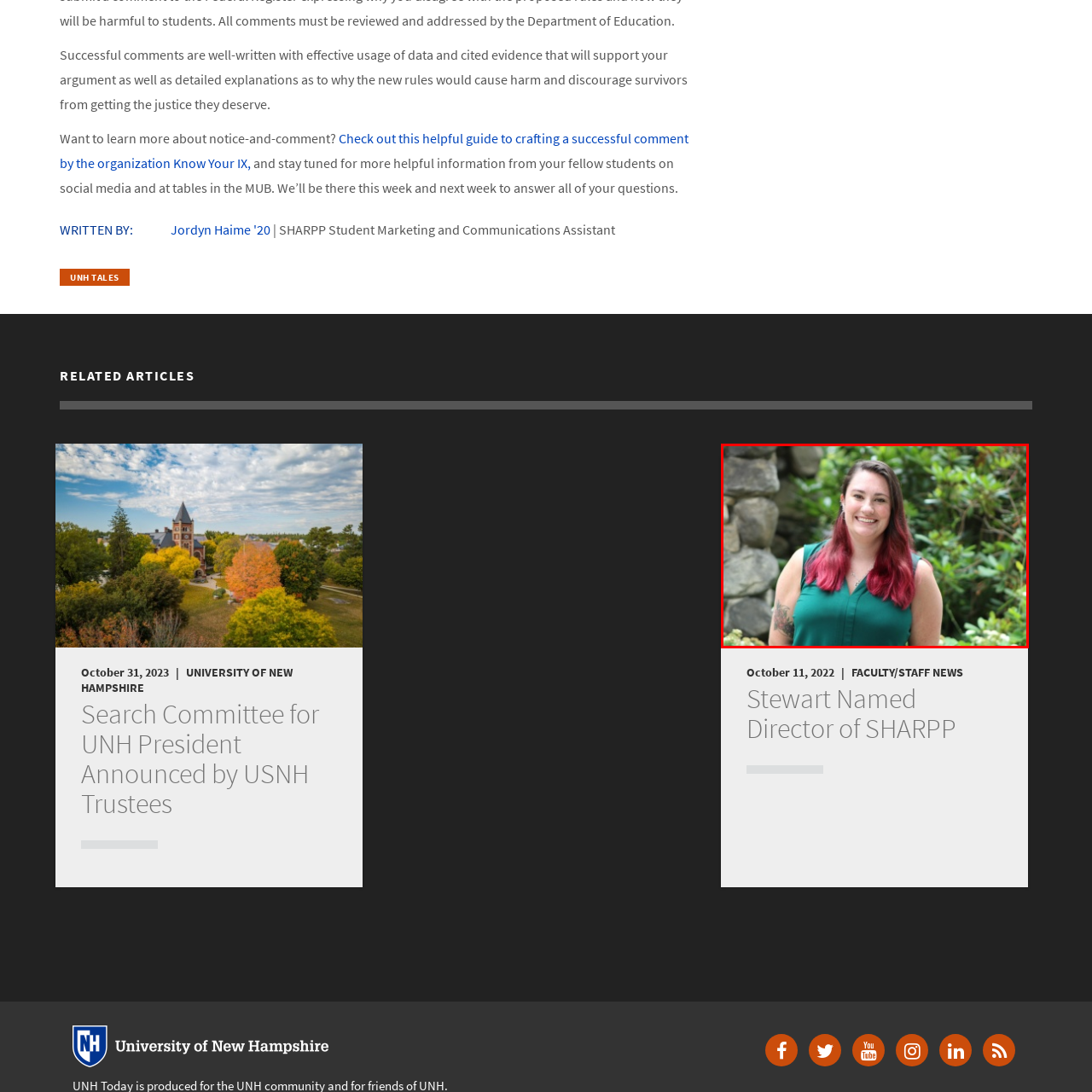Where is Rachel Stewart associated with?
Refer to the image highlighted by the red box and give a one-word or short-phrase answer reflecting what you see.

University of New Hampshire